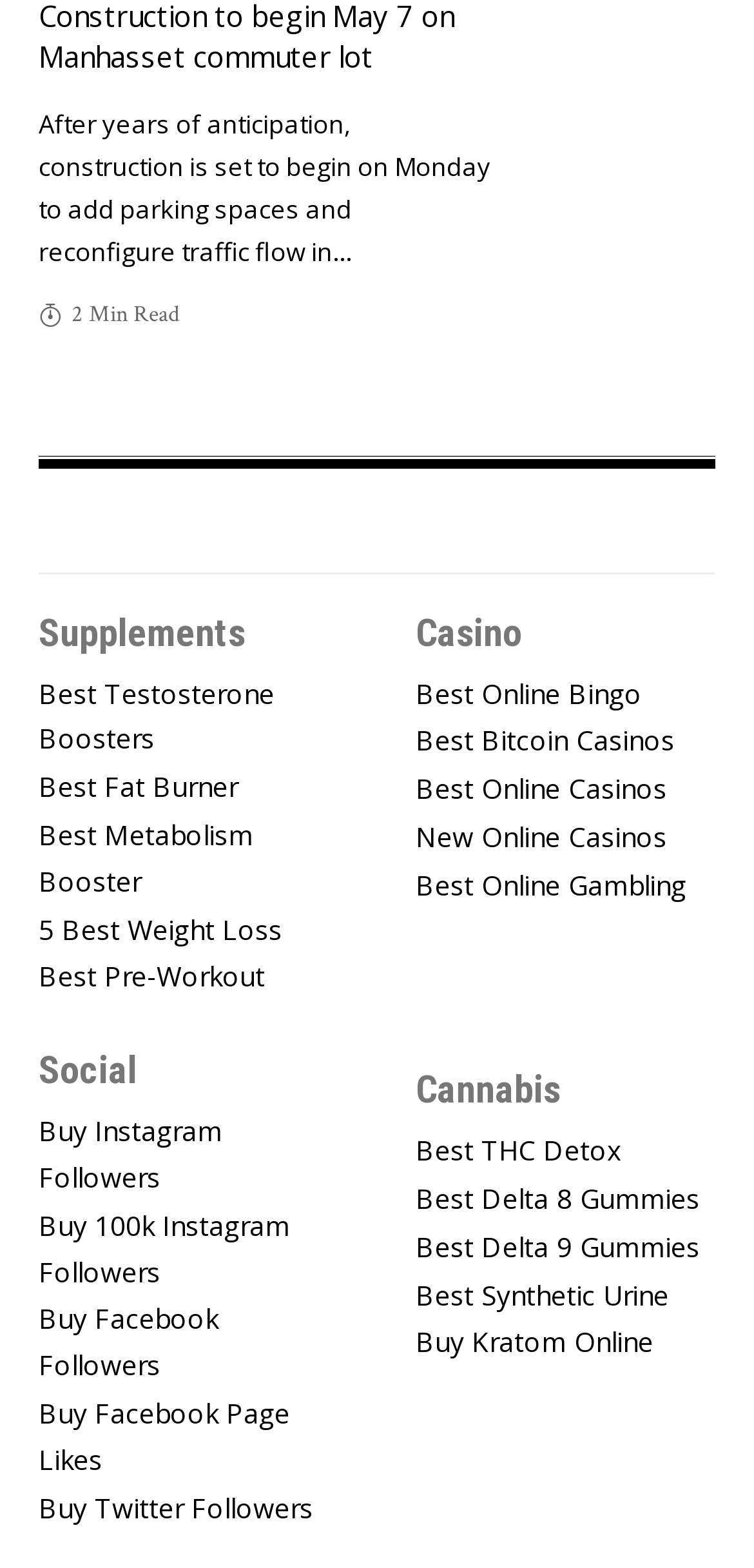Find and provide the bounding box coordinates for the UI element described here: "alt="The Island Now"". The coordinates should be given as four float numbers between 0 and 1: [left, top, right, bottom].

[0.051, 0.318, 0.564, 0.343]